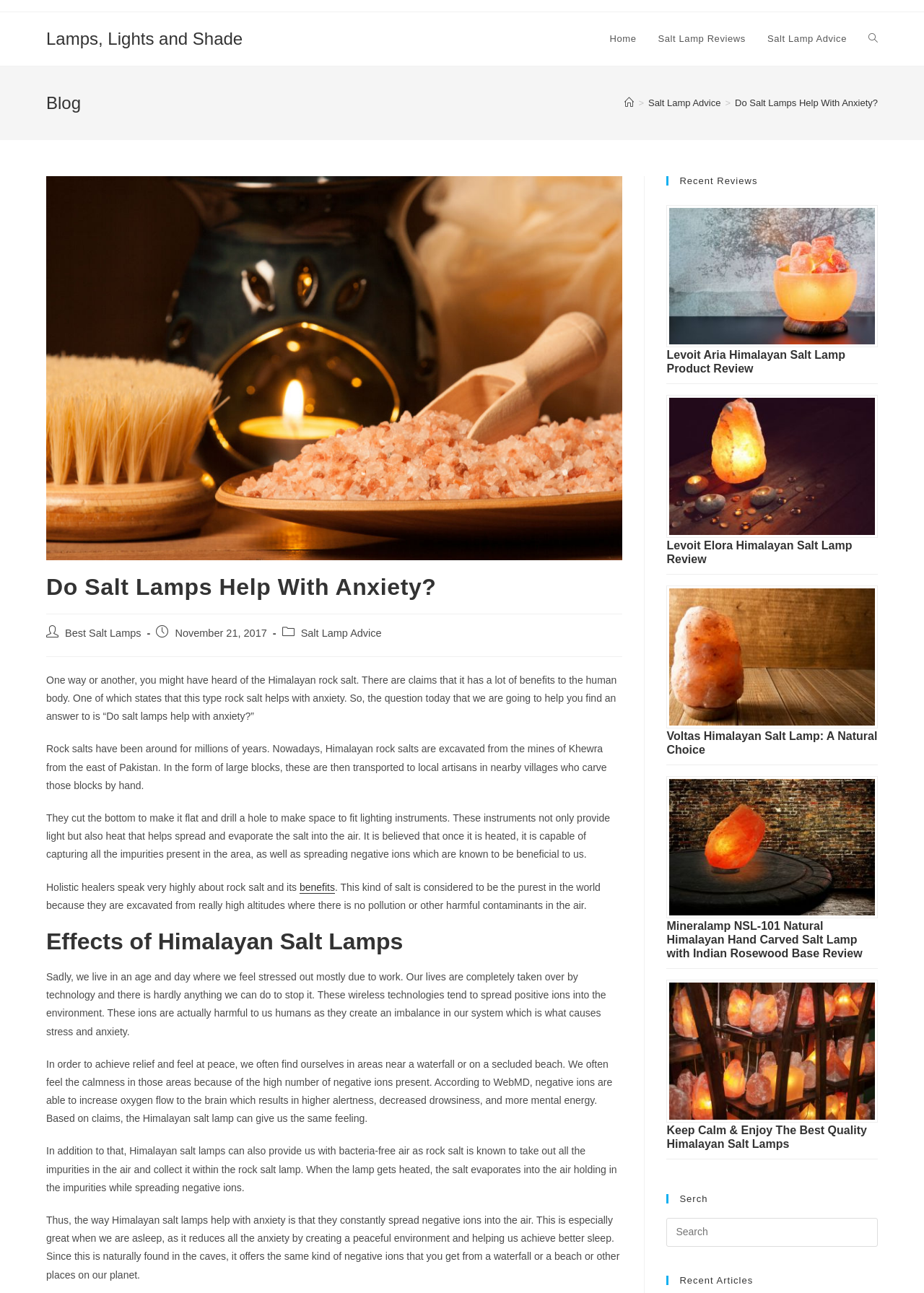Using floating point numbers between 0 and 1, provide the bounding box coordinates in the format (top-left x, top-left y, bottom-right x, bottom-right y). Locate the UI element described here: Best Salt Lamps

[0.07, 0.485, 0.153, 0.494]